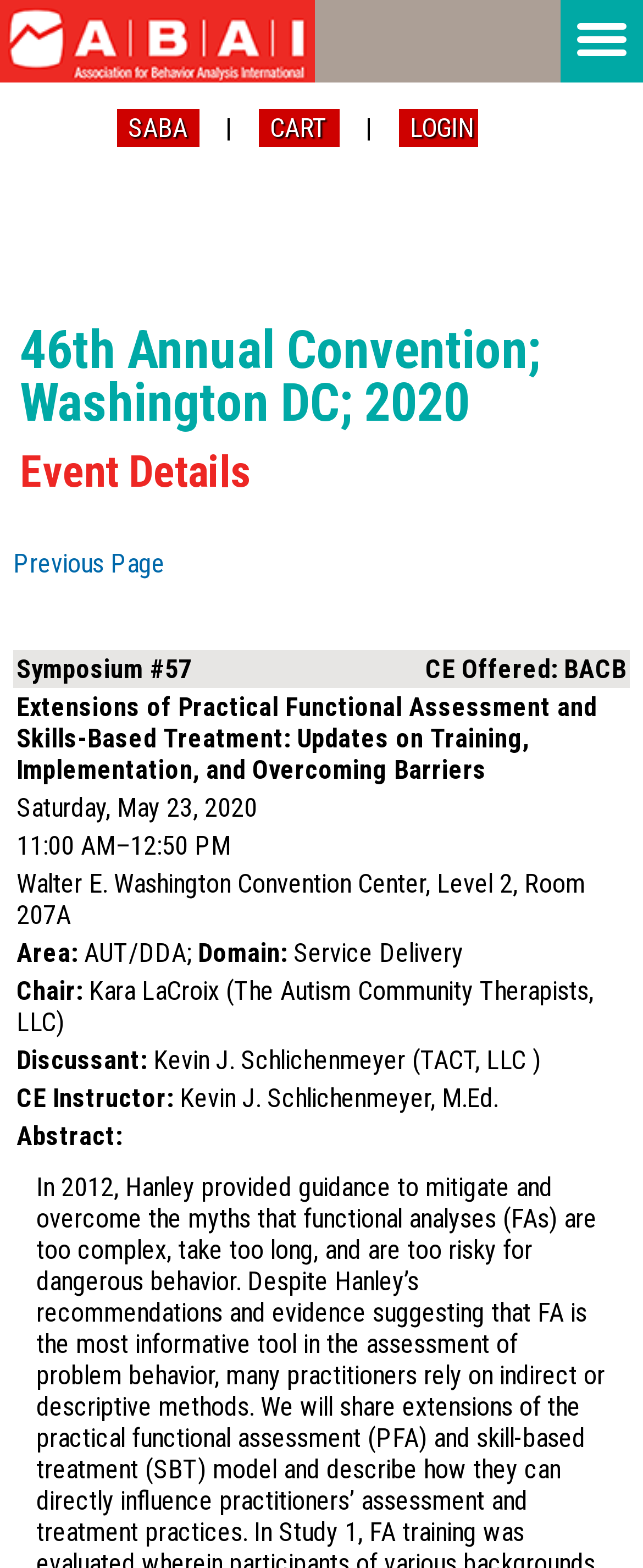Generate a thorough caption detailing the webpage content.

The webpage appears to be an event detail page for the 46th Annual Convention of the Association for Behavior Analysis International, held in Washington DC in 2020. 

At the top left corner, there is an image of the Association for Behavior Analysis International's logo. Next to it, there are four buttons: 'toggle menu', 'SABA', 'CART', and 'LOGIN', aligned horizontally. 

Below these buttons, there are two headings: '46th Annual Convention; Washington DC; 2020' and 'Event Details'. 

Under the headings, there is a link to the 'Previous Page' and a non-descriptive text '\xa0'. 

The main content of the page is a table with multiple rows, each containing details about a specific event, including the event title, date, time, location, and other relevant information. There are nine rows in total, each with similar formatting. 

At the top right corner, there is a button to 'toggle menu'.